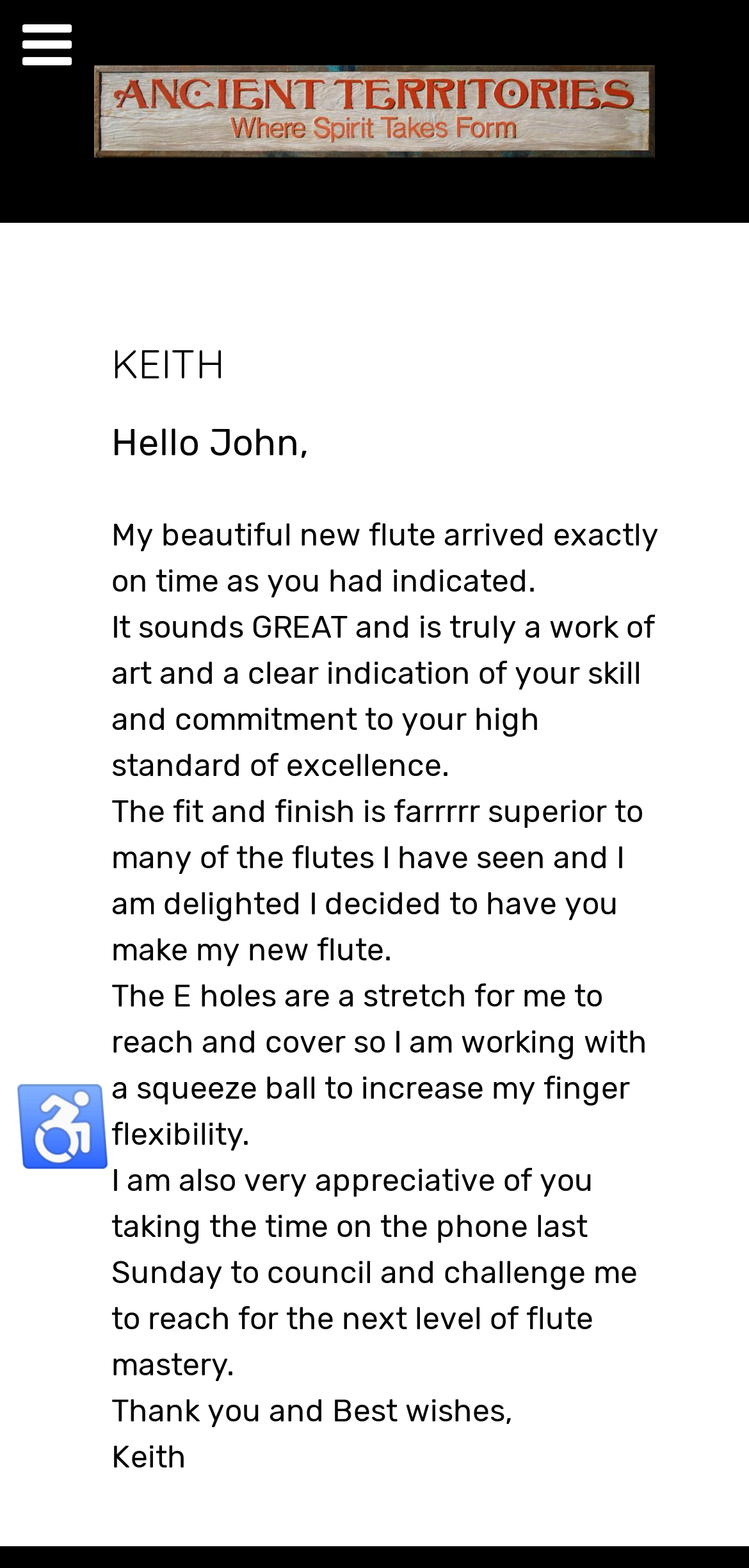Answer succinctly with a single word or phrase:
What is the purpose of the 'Reset' button?

Unknown